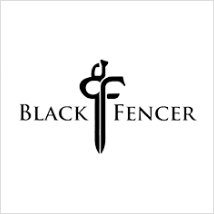Craft a thorough explanation of what is depicted in the image.

The image showcases the logo of "Black Fencer," a brand dedicated to providing quality and specialized equipment for historical European martial arts (HEMA) practitioners. The logo features the stylized initials "cf," representing the brand name, alongside the bold text "BLACK FENCER." The design emphasizes innovation and quality, reflecting the company’s commitment to enhancing training experiences and competition performance with its range of products, including swords, synthetic trainers, and protective gear. Black Fencer aims to meet the diverse needs of both novice and experienced fencers with its thoughtful designs and high-quality craftsmanship.